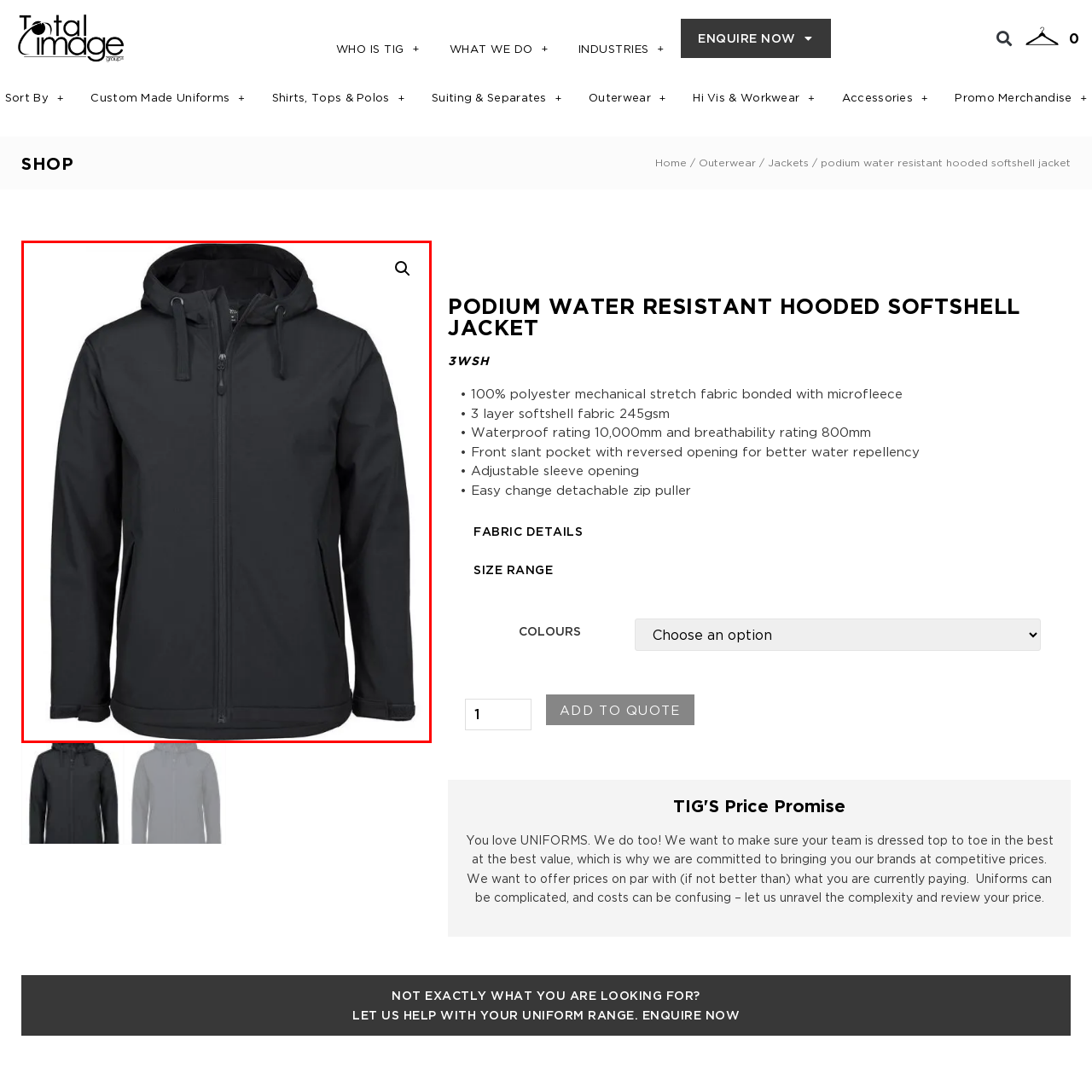Create a detailed narrative of the scene depicted inside the red-outlined image.

The image showcases a sleek and modern podium water-resistant hooded softshell jacket designed for both style and functionality. The jacket is crafted from 100% polyester mechanical stretch fabric, making it both comfortable and durable. Its clean black color offers versatility, allowing it to be paired with various outfits for different occasions. Key features include a full zip front, two side slant pockets designed for better water repellency, and an adjustable hood for enhanced weather protection. Ideal for outdoor activities or casual wear, this jacket combines practicality with a minimalist aesthetic.